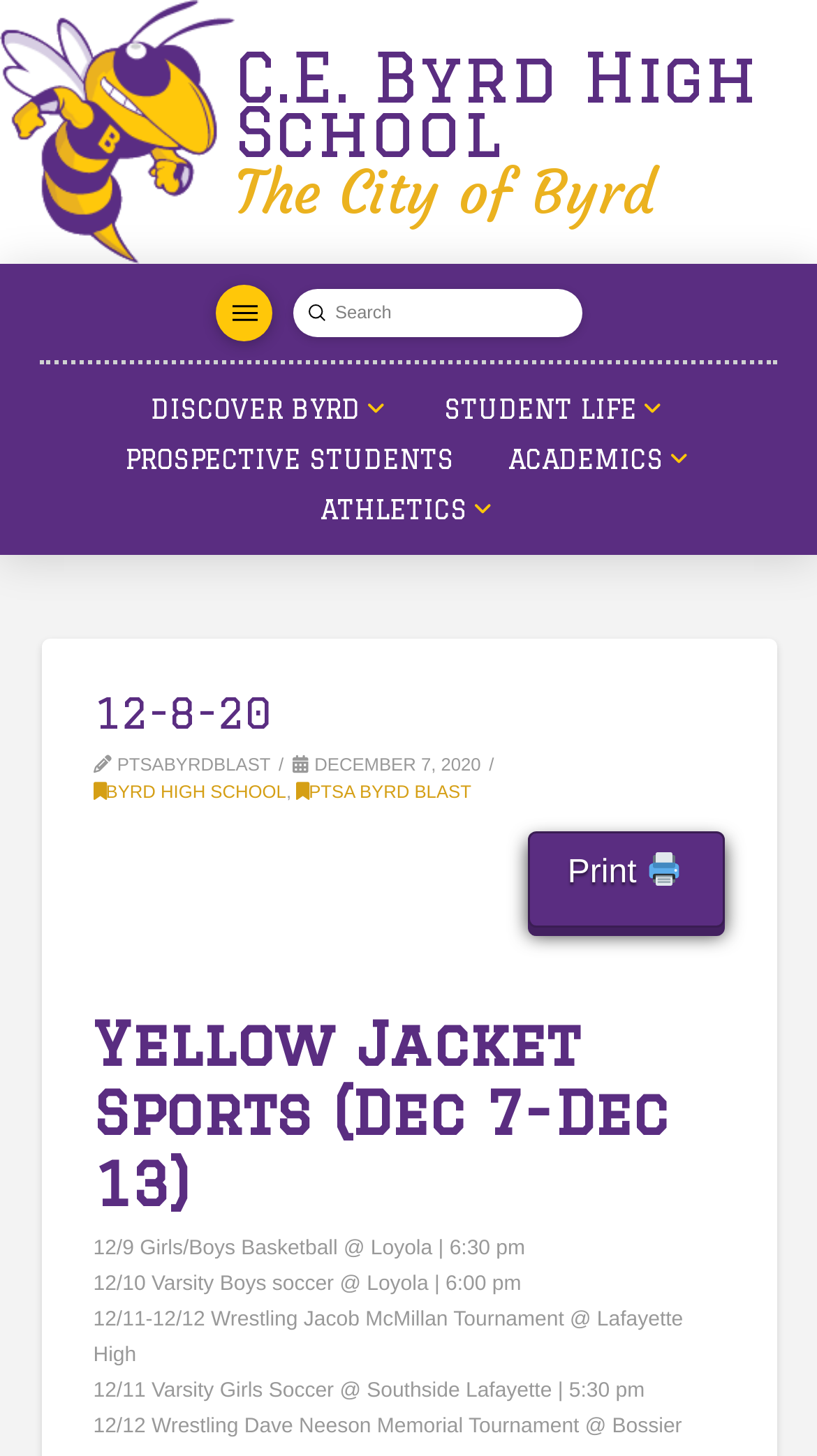Use the details in the image to answer the question thoroughly: 
How many search boxes are there on the webpage?

By examining the webpage, we can find that there is only one search box located at the top right corner of the webpage, which is represented by the searchbox element with the text 'Search'.